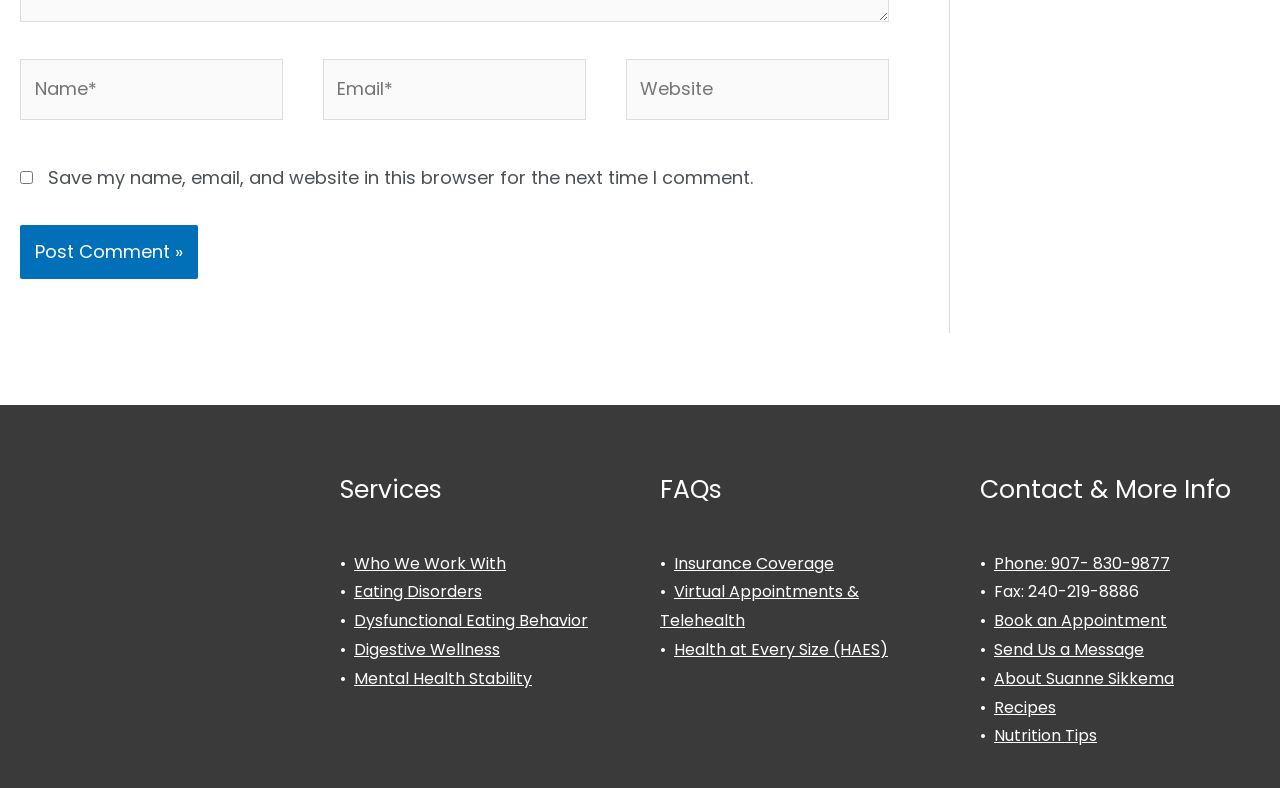What is the label of the first textbox?
Give a one-word or short phrase answer based on the image.

Name*